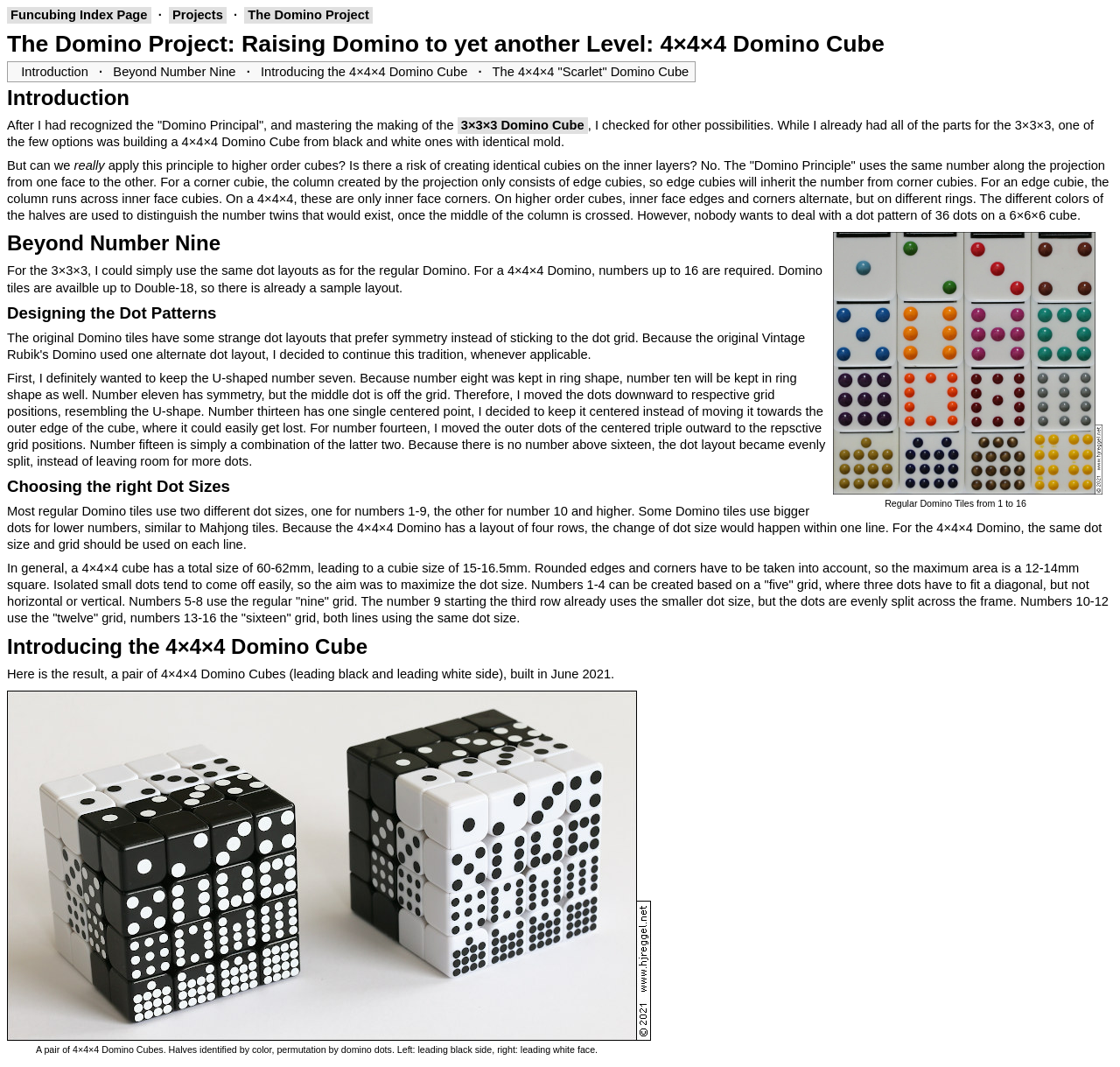Could you determine the bounding box coordinates of the clickable element to complete the instruction: "Read the 'Designing the Dot Patterns' section"? Provide the coordinates as four float numbers between 0 and 1, i.e., [left, top, right, bottom].

[0.006, 0.284, 0.994, 0.302]